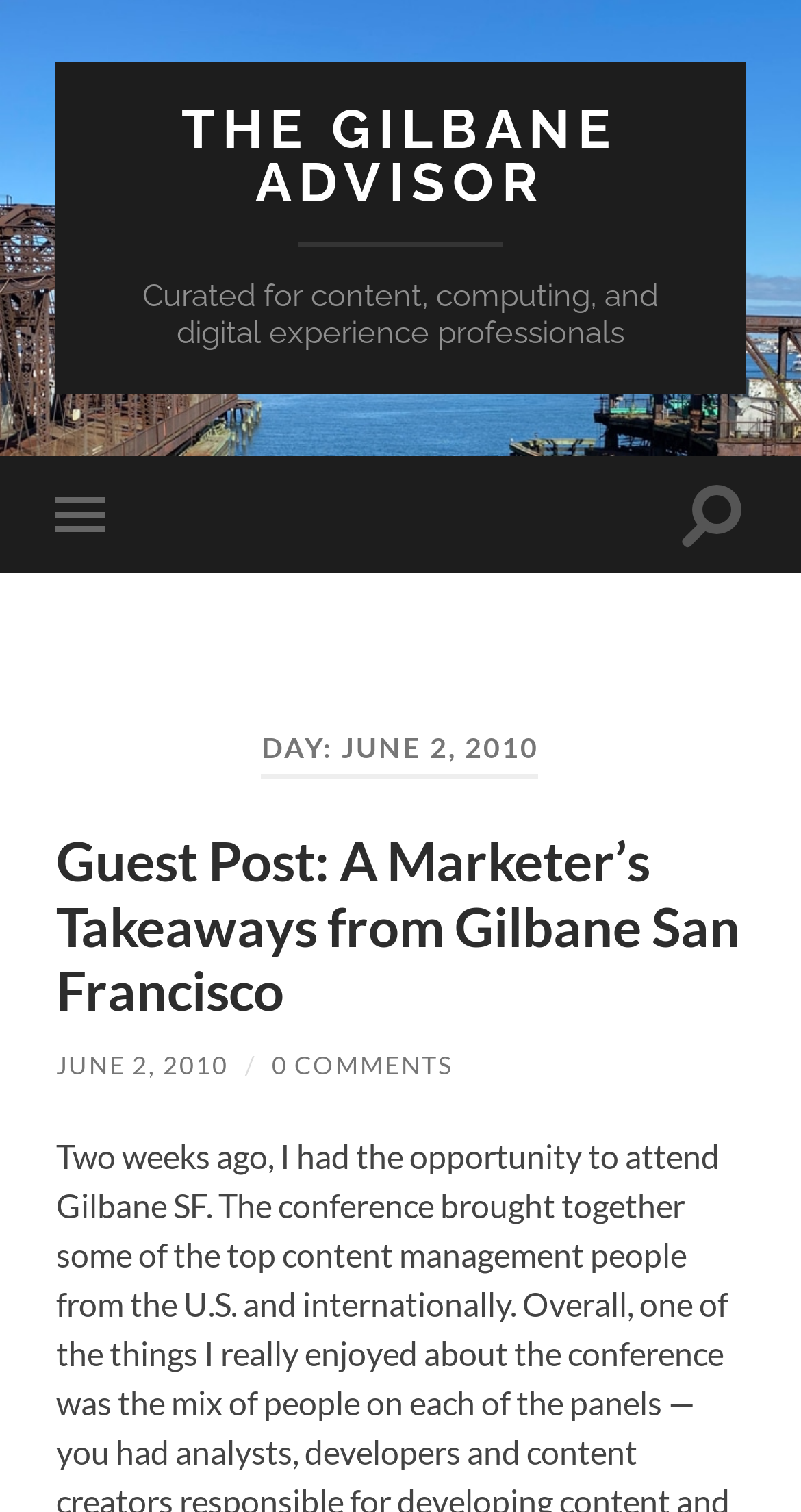Respond to the following question with a brief word or phrase:
What is the title of the first article?

A Marketer’s Takeaways from Gilbane San Francisco